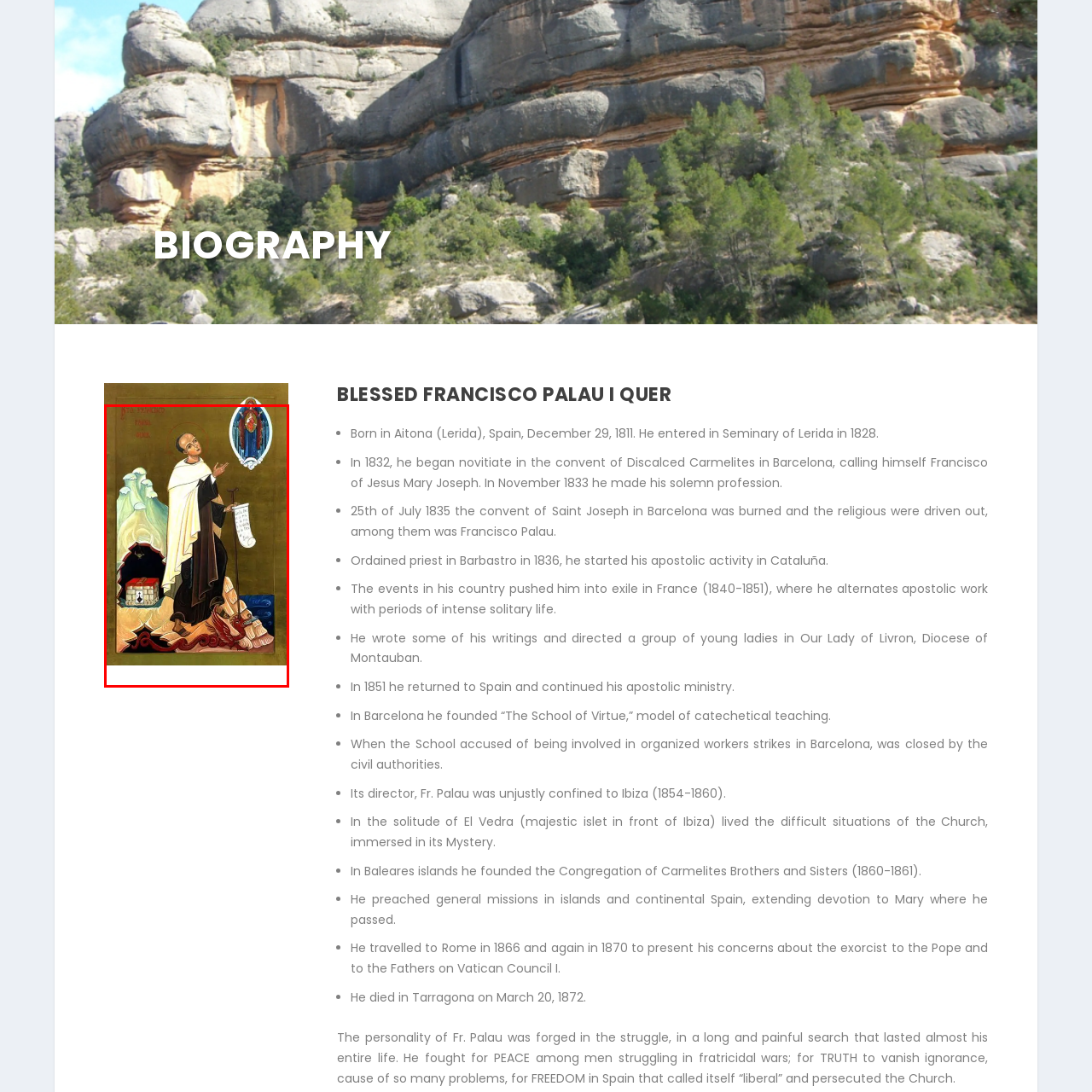Carefully examine the image inside the red box and generate a detailed caption for it.

The image depicts Blessed Francisco Palau i Quer, a prominent figure in the Catholic Church known for his dedication to spiritual leadership and community service. He is shown in a traditional iconographic style, wearing the white robes characteristic of the Discalced Carmelites, signifying his monastic commitment. 

In the artwork, he stands in a serene pose, one hand raised in prayer while the other holds a scroll, symbolizing his role as a teacher and proclaimer of faith. Behind him, there is a depiction of the Virgin Mary, reinforcing his devotion and connection to Marian spirituality, which played a significant role in his life and mission. 

Additional elements in the background include a cave, representing solitude and contemplation, likely alluding to his periods of intense solitude during apostolic work. The rocky seashore further emphasizes his connection to the Balearic Islands, where he founded the Congregation of Carmelite Brothers and Sisters, highlighting his legacy as a champion of education and faith in the region. 

This icon not only honors St. Palau's contributions to the Church but also serves as a visual reminder of his enduring influence on the spiritual journeys of many.